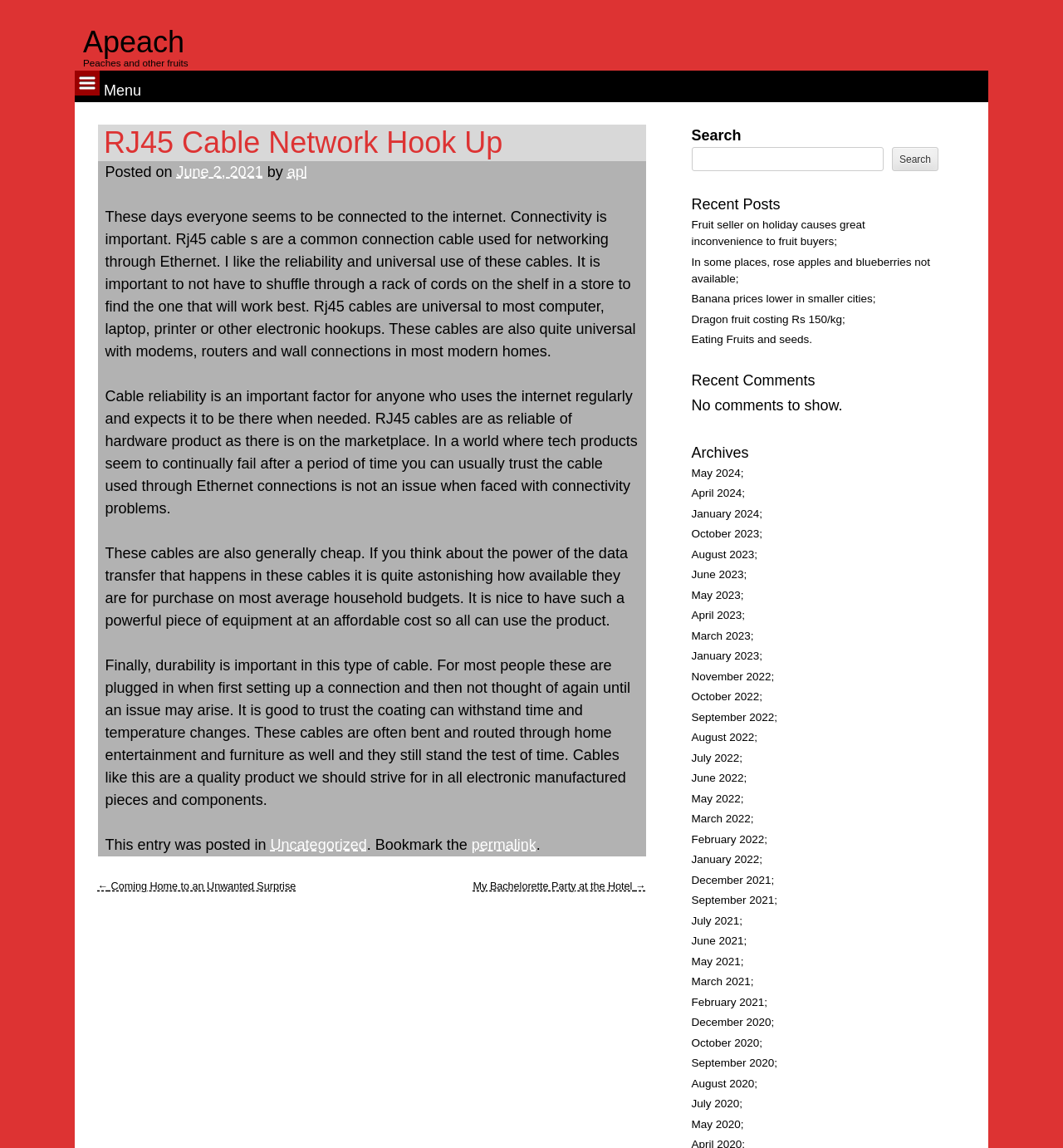What is the author of the article?
Look at the image and respond with a one-word or short phrase answer.

apl